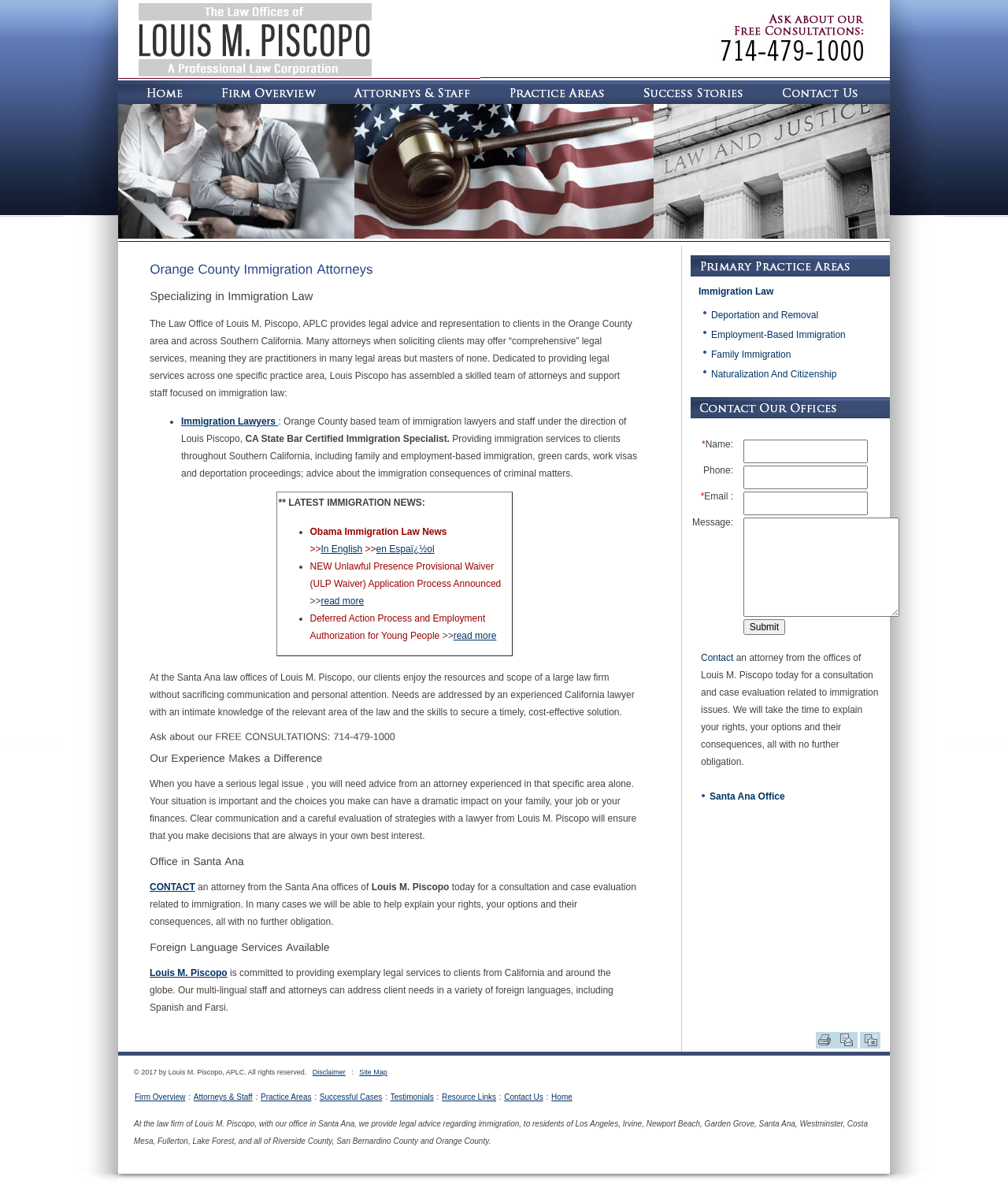Please provide a one-word or phrase answer to the question: 
What is the name of the certified immigration specialist?

Louis Piscopo